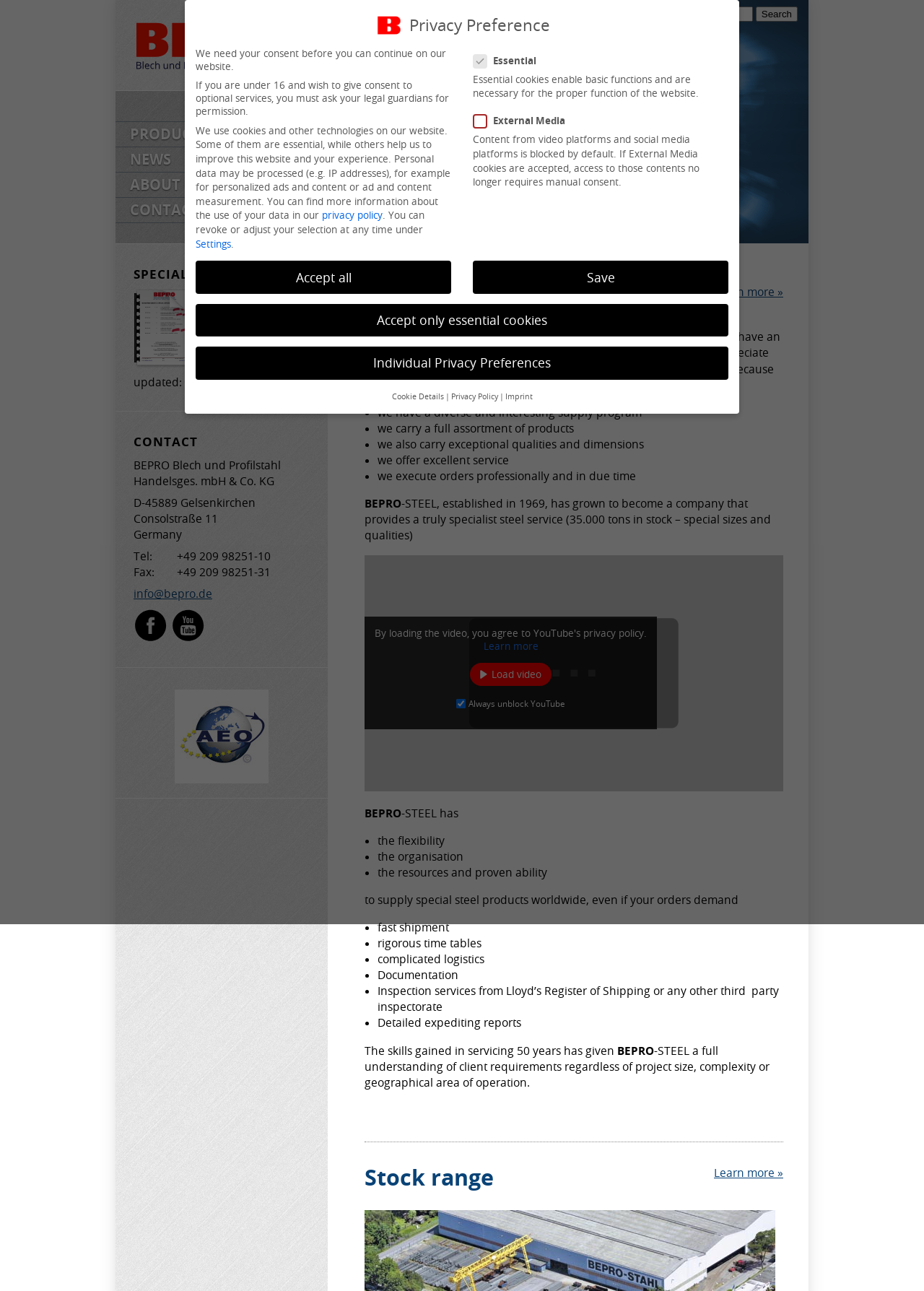Refer to the element description Chapter XVIII - Part 3 and identify the corresponding bounding box in the screenshot. Format the coordinates as (top-left x, top-left y, bottom-right x, bottom-right y) with values in the range of 0 to 1.

None